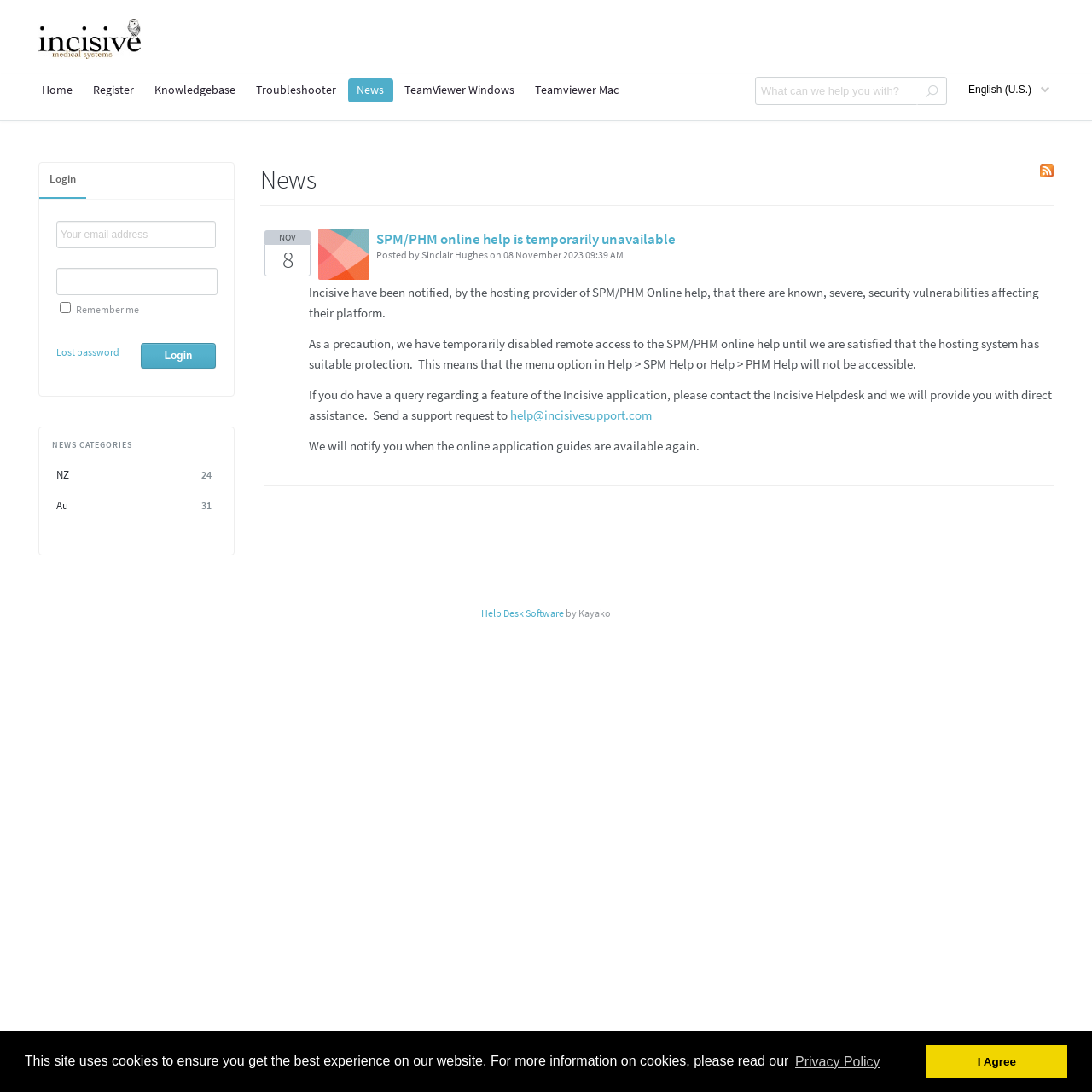Provide the bounding box coordinates of the area you need to click to execute the following instruction: "Enter your email address".

[0.052, 0.202, 0.198, 0.227]